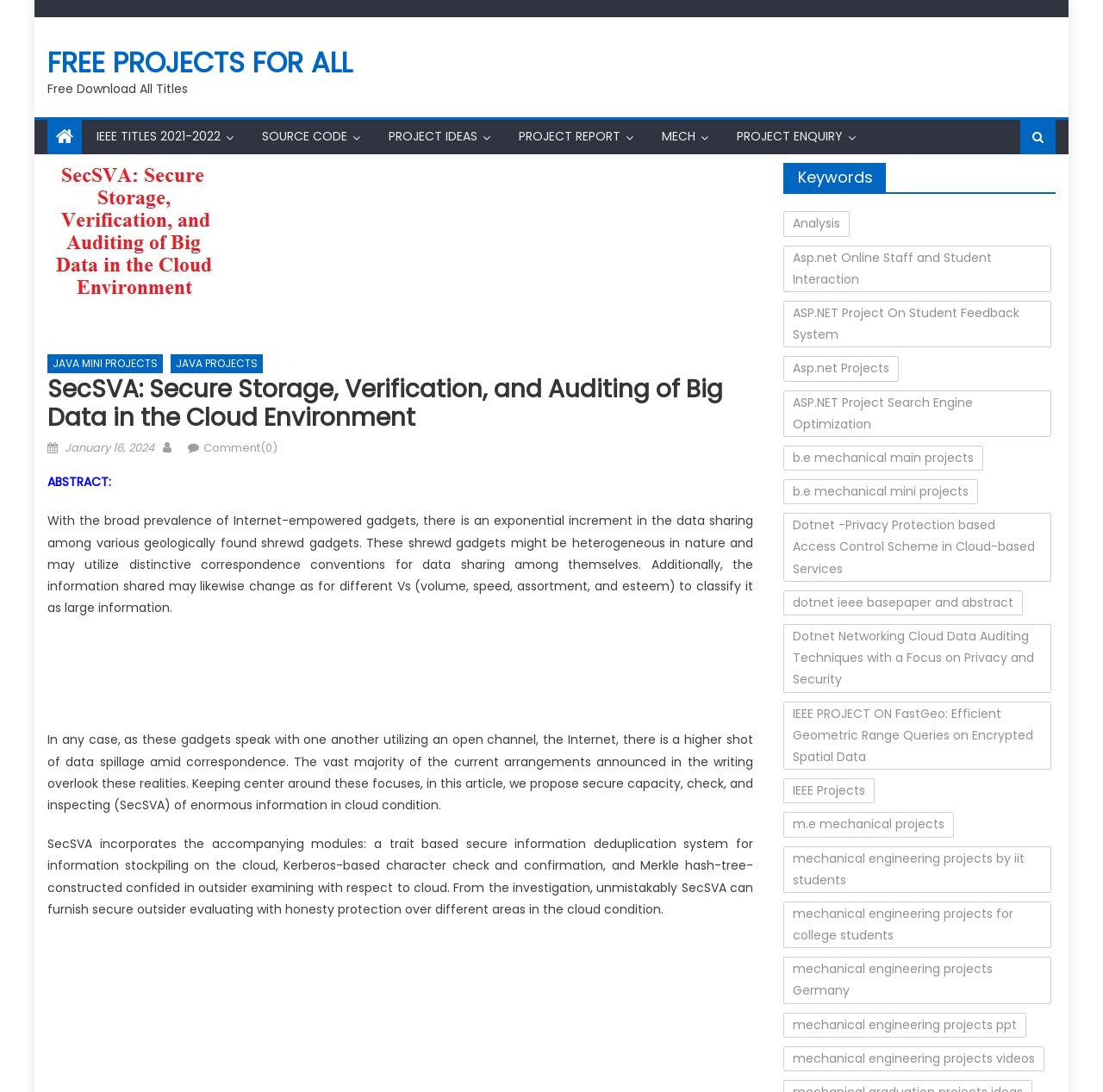Determine the bounding box coordinates of the region I should click to achieve the following instruction: "View PROJECT IDEAS". Ensure the bounding box coordinates are four float numbers between 0 and 1, i.e., [left, top, right, bottom].

[0.341, 0.11, 0.445, 0.14]